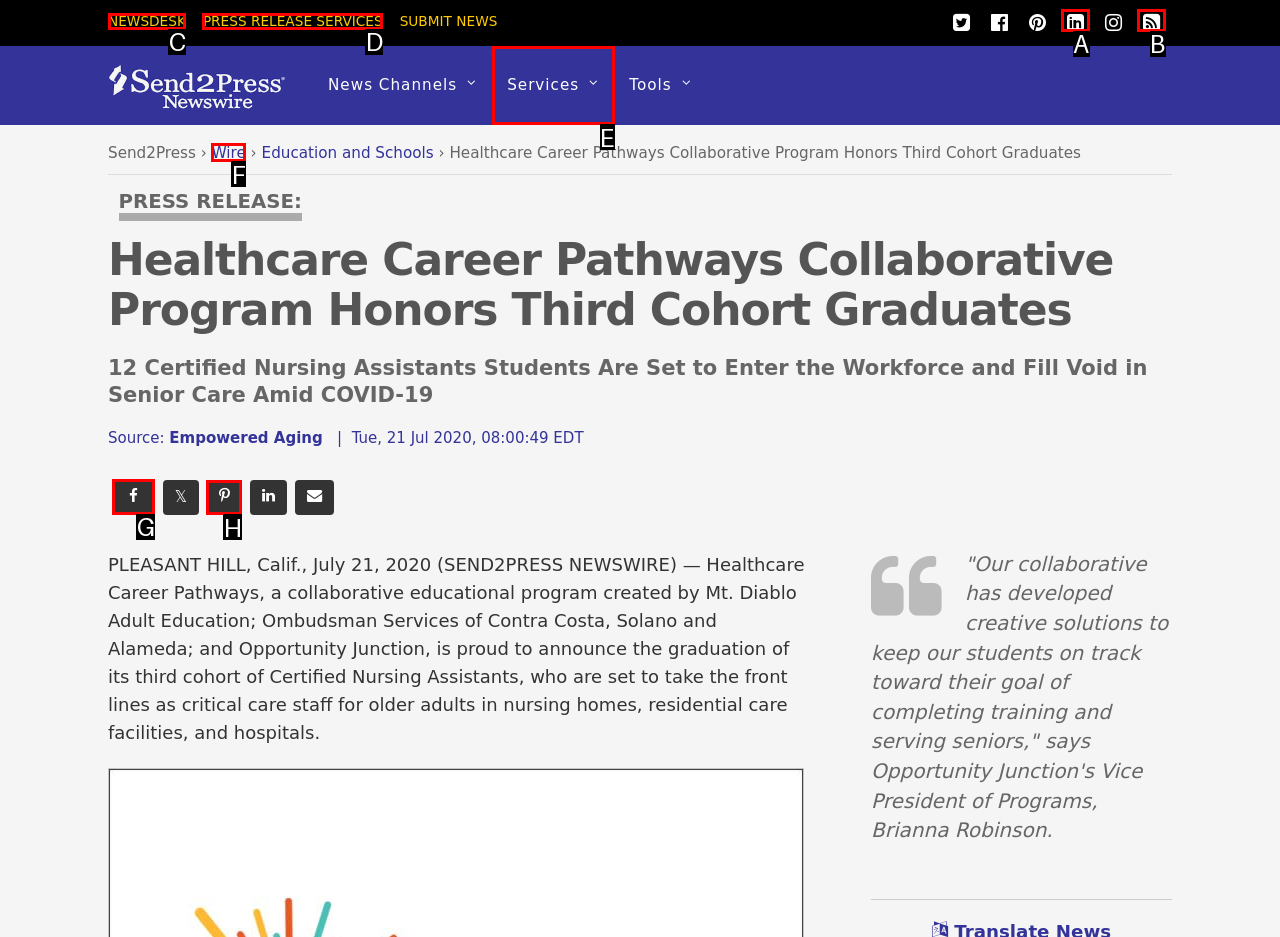Identify which HTML element to click to fulfill the following task: Share to Facebook. Provide your response using the letter of the correct choice.

G